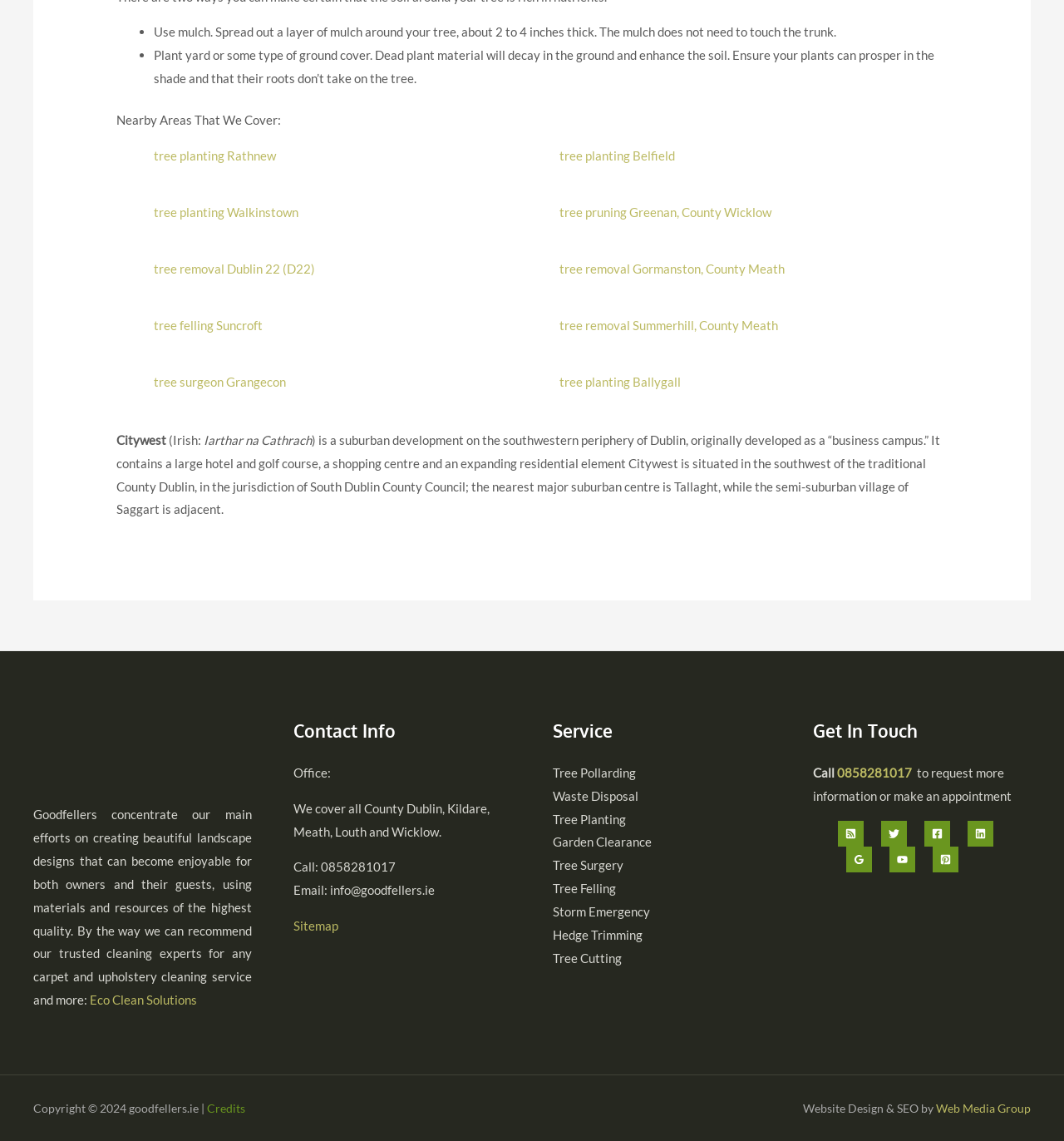Given the element description, predict the bounding box coordinates in the format (top-left x, top-left y, bottom-right x, bottom-right y), using floating point numbers between 0 and 1: tree surgeon Grangecon

[0.145, 0.642, 0.269, 0.656]